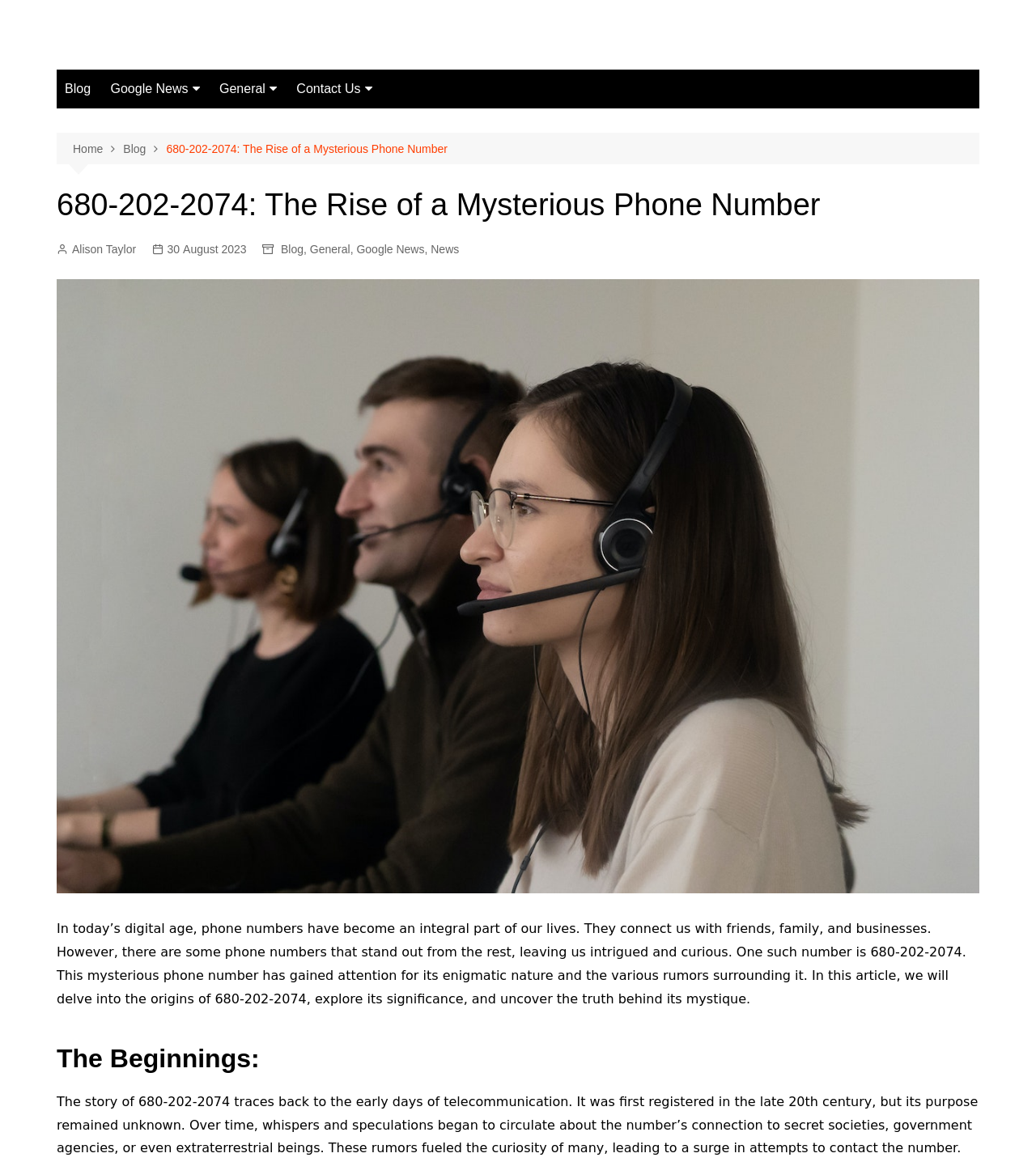Pinpoint the bounding box coordinates of the clickable element to carry out the following instruction: "Read the article about '680-202-2074: The Rise of a Mysterious Phone Number'."

[0.055, 0.162, 0.945, 0.191]